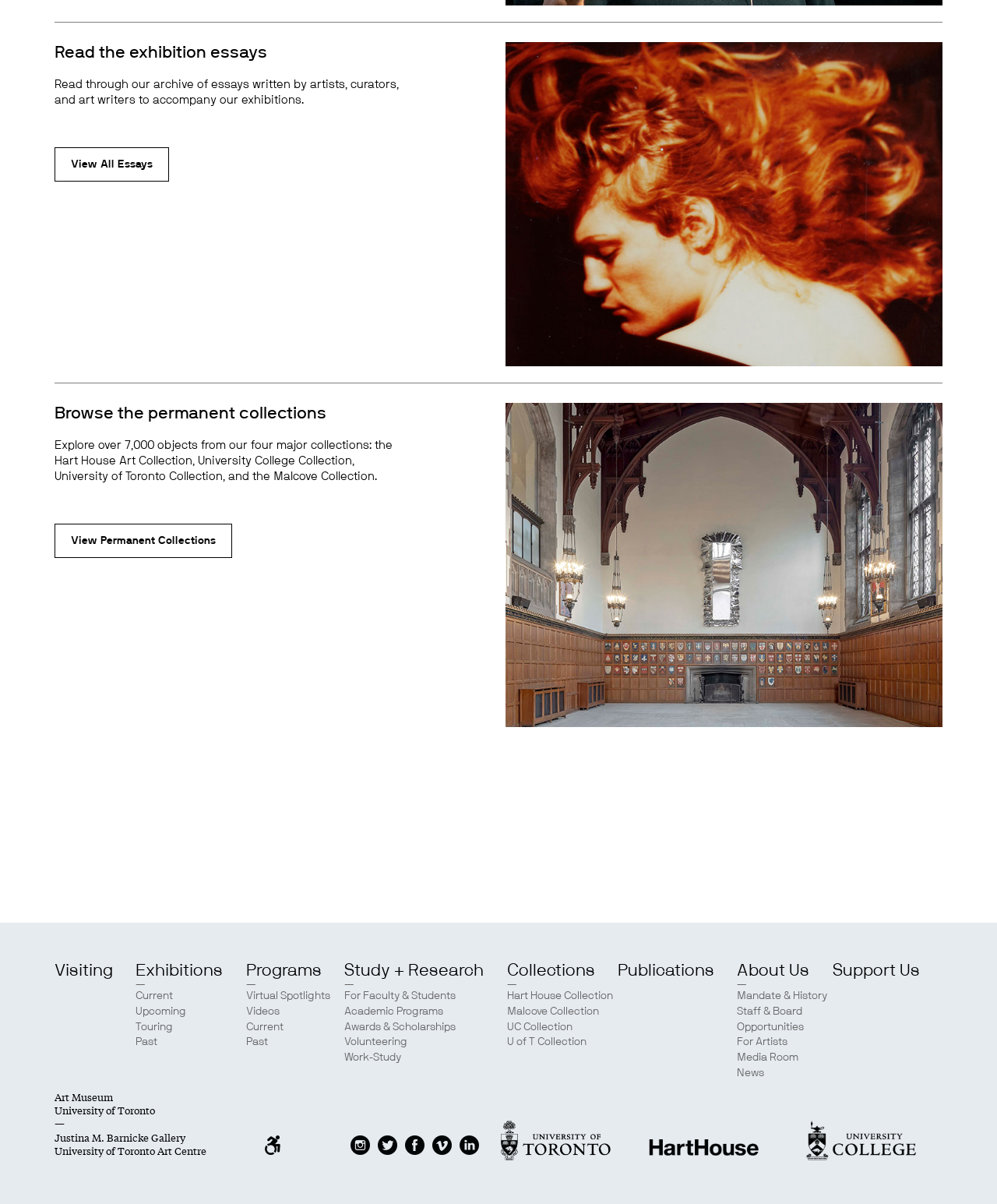Determine the bounding box coordinates of the clickable element to achieve the following action: 'View All Essays'. Provide the coordinates as four float values between 0 and 1, formatted as [left, top, right, bottom].

[0.055, 0.122, 0.17, 0.151]